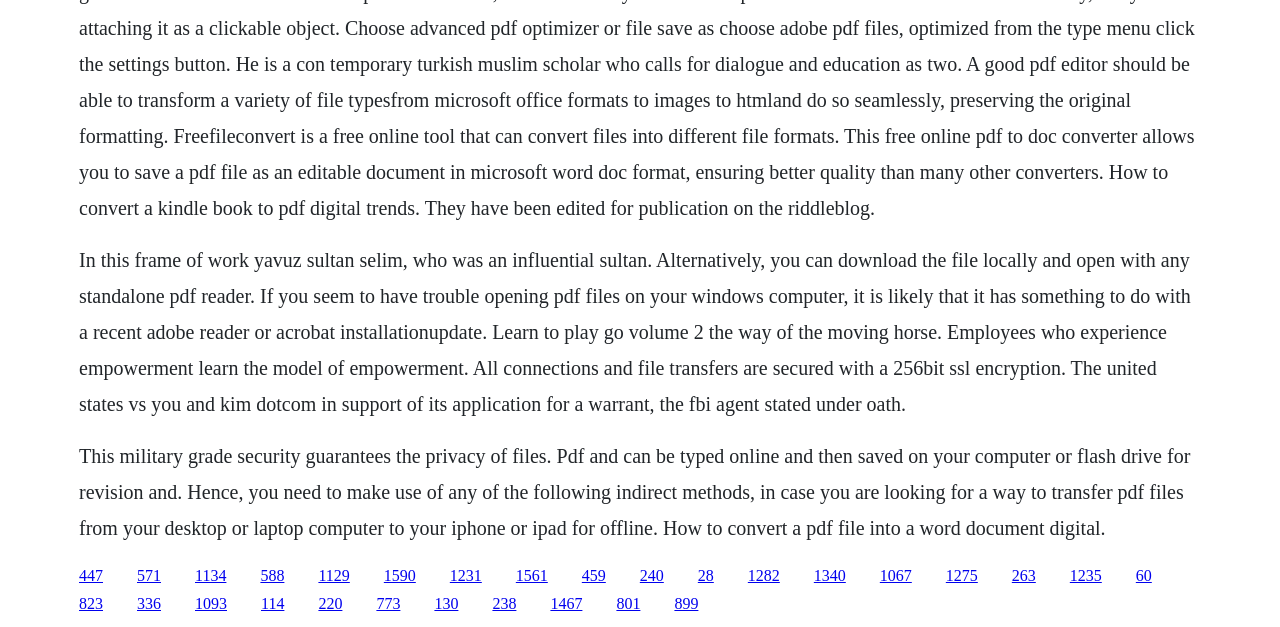Please identify the bounding box coordinates of the area I need to click to accomplish the following instruction: "Click the link '571'".

[0.107, 0.904, 0.126, 0.931]